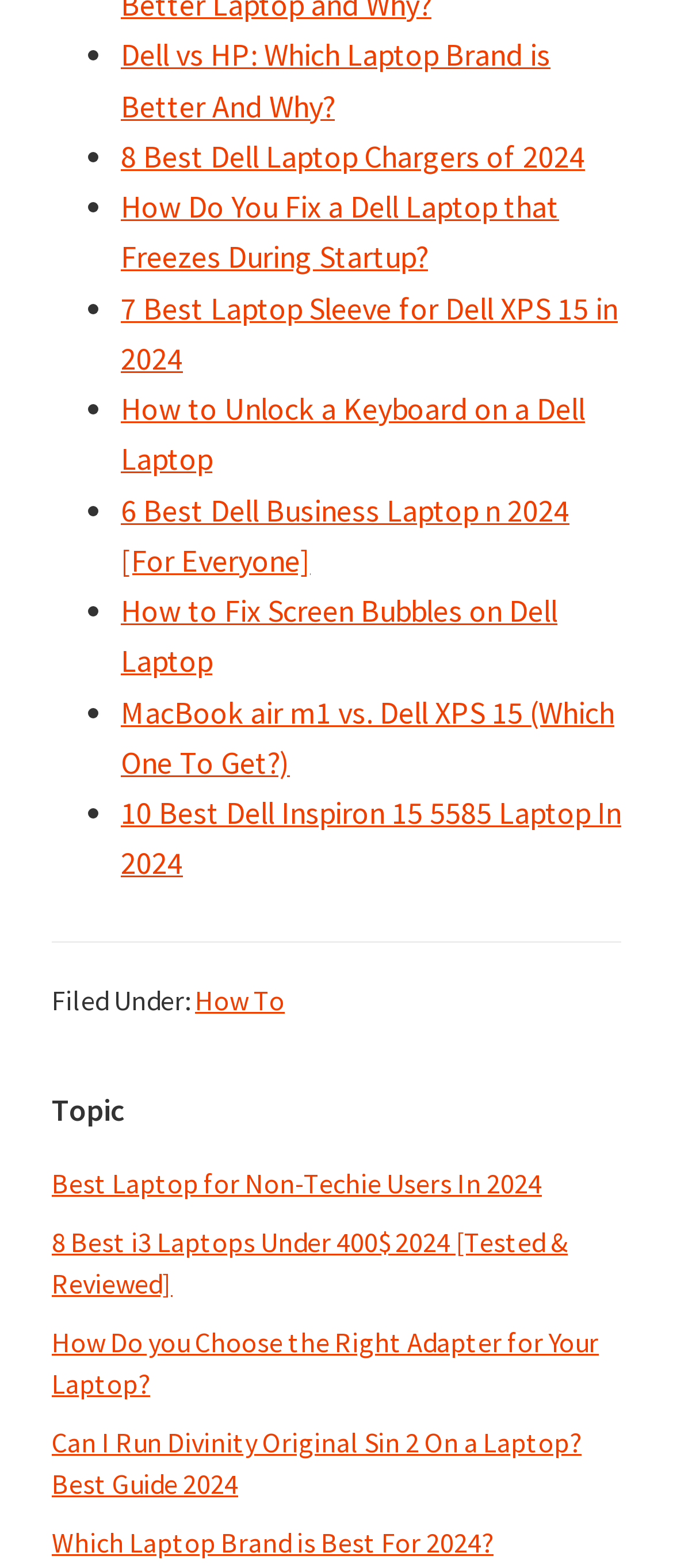What is the topic of the first link?
Please craft a detailed and exhaustive response to the question.

The first link on the webpage has the text 'Dell vs HP: Which Laptop Brand is Better And Why?' which indicates that the topic of the link is a comparison between Dell and HP laptop brands.